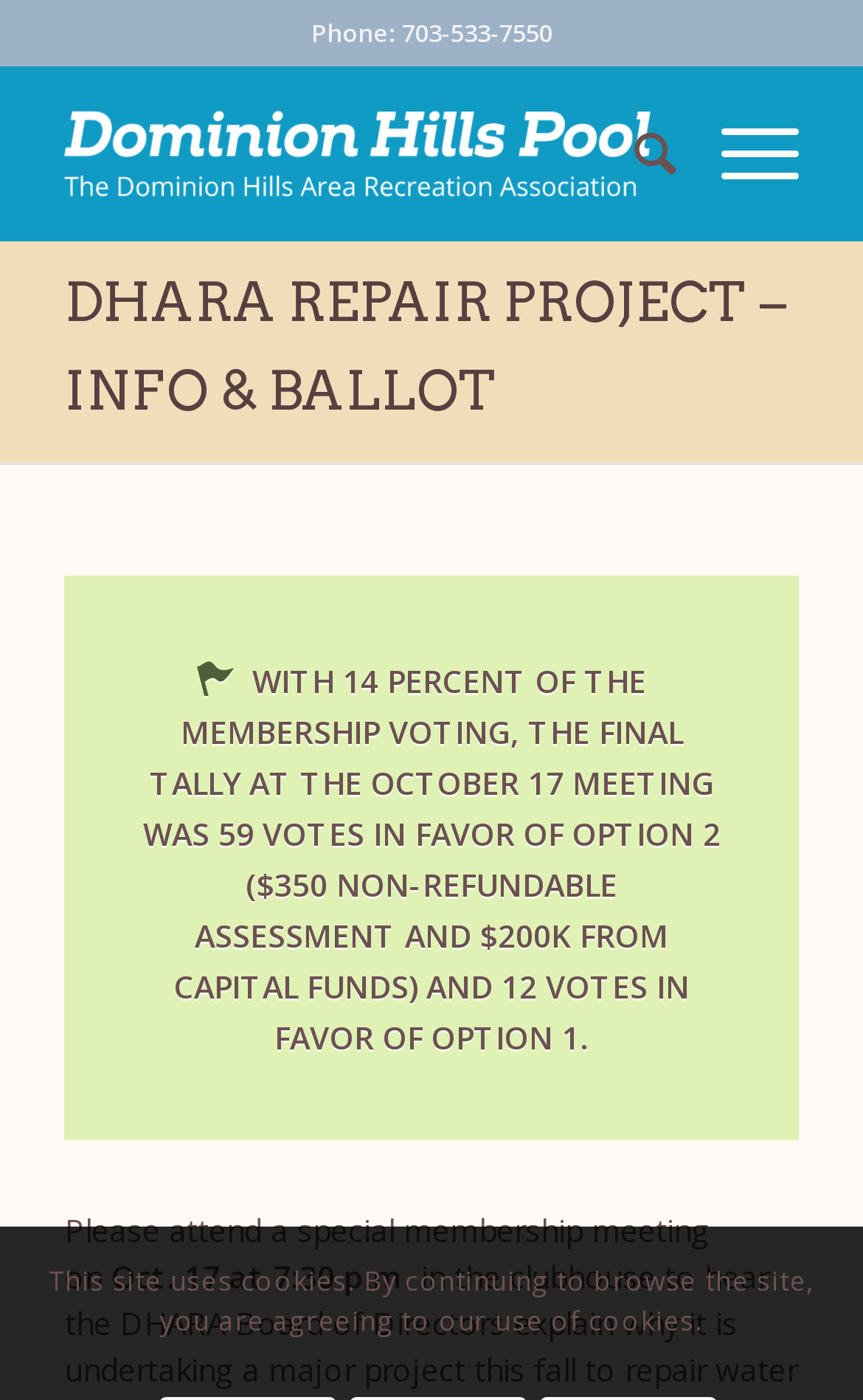Please provide a comprehensive answer to the question based on the screenshot: How many votes were in favor of Option 2?

I found the information about the votes by reading the static text element that says 'WITH 14 PERCENT OF THE MEMBERSHIP VOTING, THE FINAL TALLY AT THE OCTOBER 17 MEETING WAS 59 VOTES IN FAVOR OF OPTION 2 ($350 NON-REFUNDABLE ASSESSMENT AND $200K FROM CAPITAL FUNDS) AND 12 VOTES IN FAVOR OF OPTION 1.'.